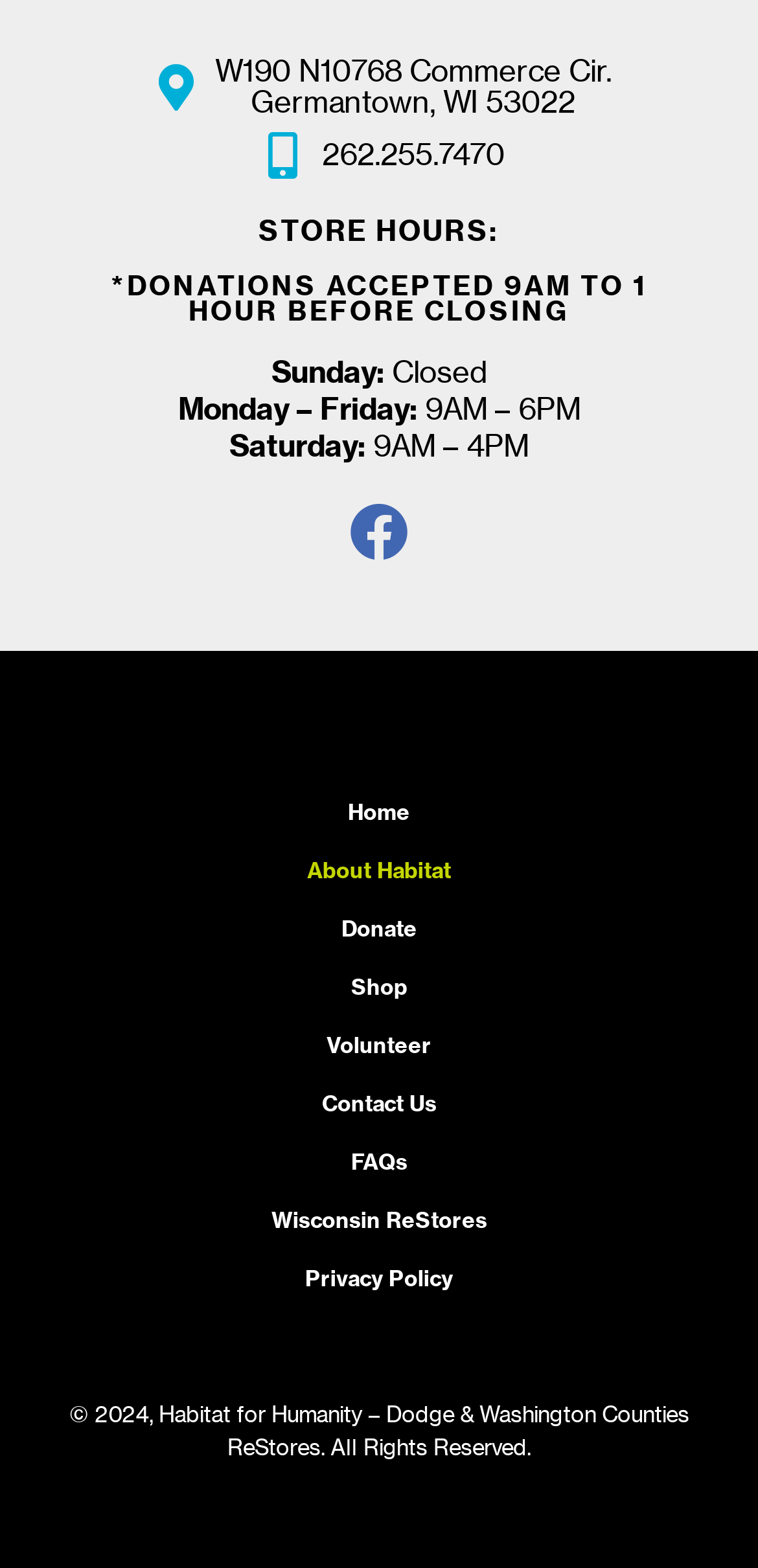Answer this question in one word or a short phrase: What are the store hours on Saturday?

9AM – 4PM